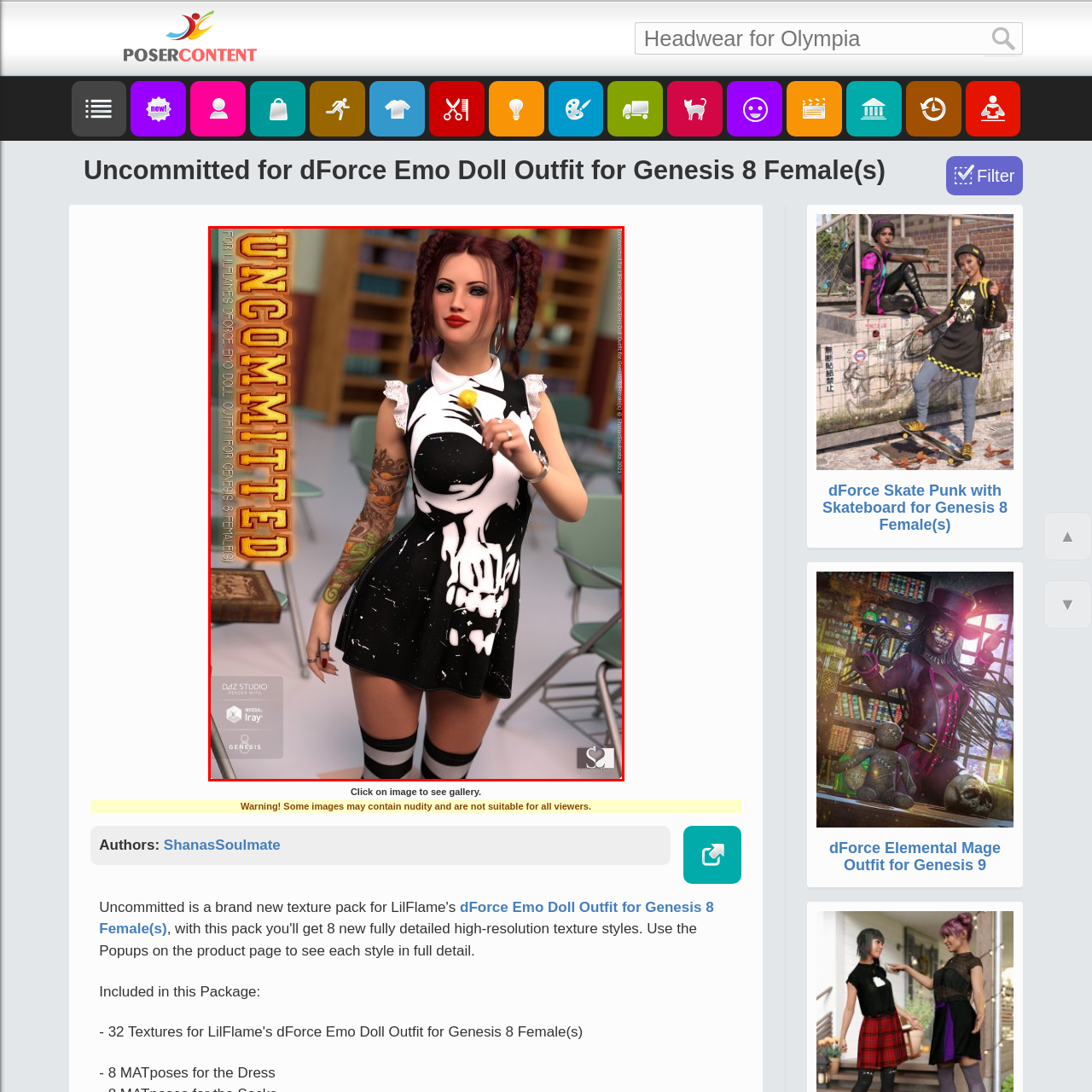Generate a detailed description of the content found inside the red-outlined section of the image.

The image showcases a stylized character model from the "dForce Emo Doll Outfit for Genesis 8 Female(s)." The character is depicted wearing a striking black and white dress featuring a bold skull design, complemented by playful lace trimming. She holds a yellow lollipop, adding a whimsical touch to her edgy appearance. The character's vibrant tattoos adorn her arms, enhancing her unique persona. Set against a backdrop that suggests a casual environment, possibly an academic or youthful space, the overall vibe combines elements of rebellion and youthful charm. In the top-left corner, the word "UNCOMMITTED" is prominently displayed in an eye-catching font, reinforcing the playful yet daring essence of the outfit.